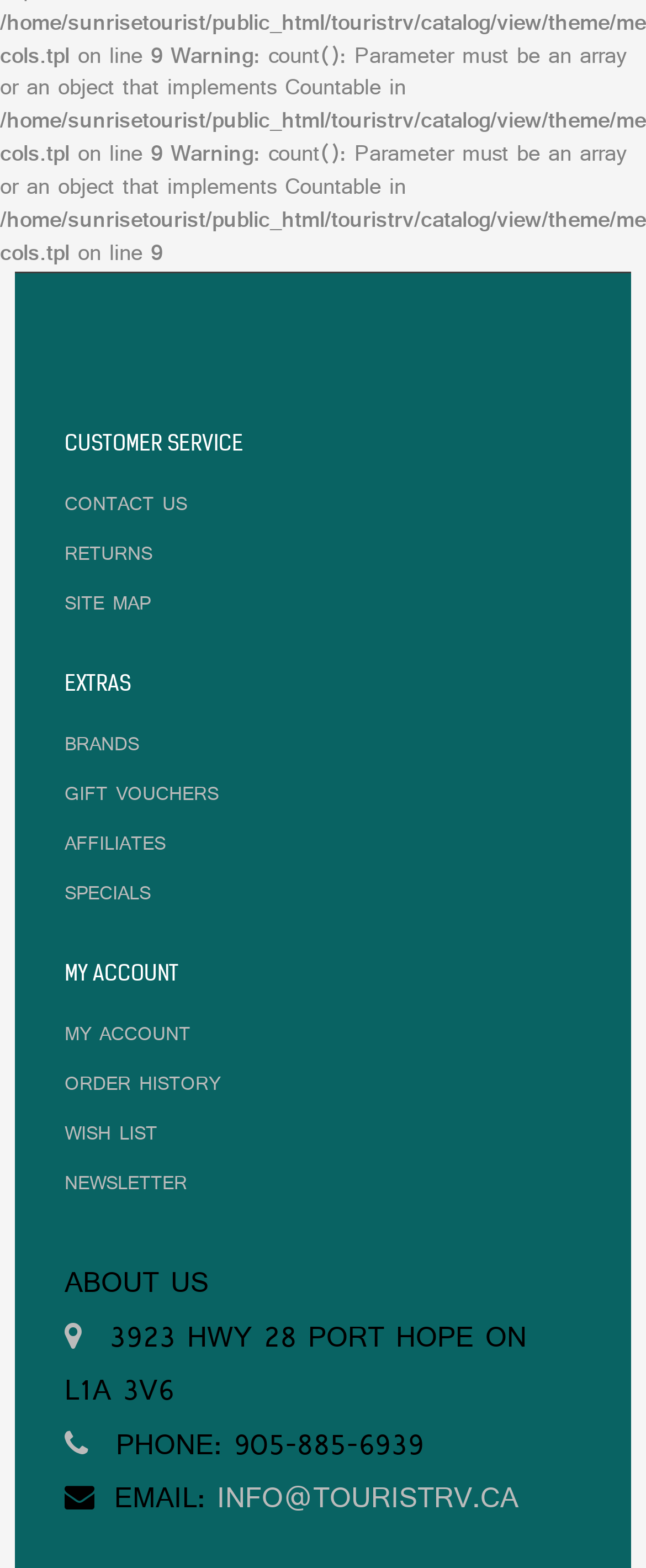Answer this question in one word or a short phrase: What is the customer service section about?

CONTACT US, RETURNS, SITE MAP